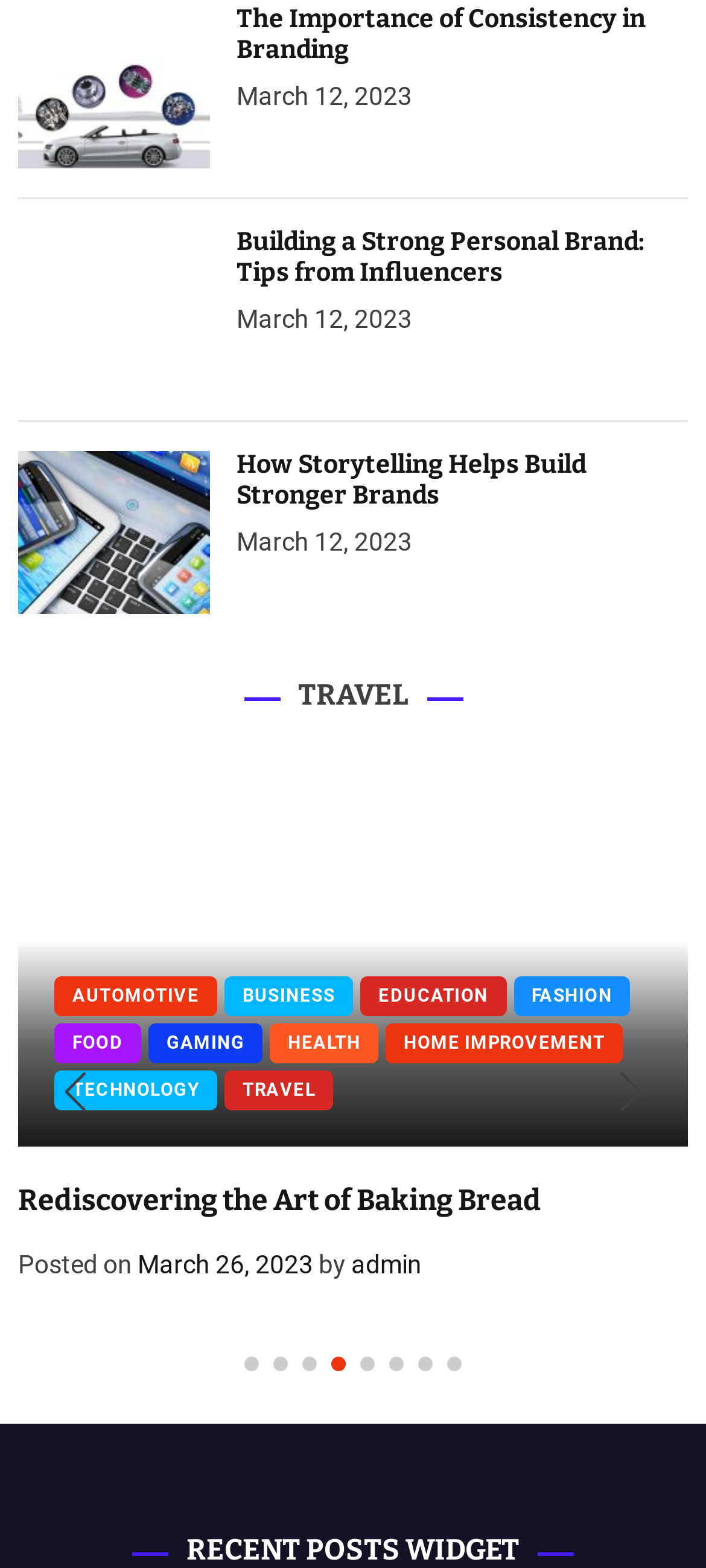Find the bounding box coordinates for the area you need to click to carry out the instruction: "Click on the 'Next slide' button". The coordinates should be four float numbers between 0 and 1, indicated as [left, top, right, bottom].

[0.851, 0.668, 0.936, 0.726]